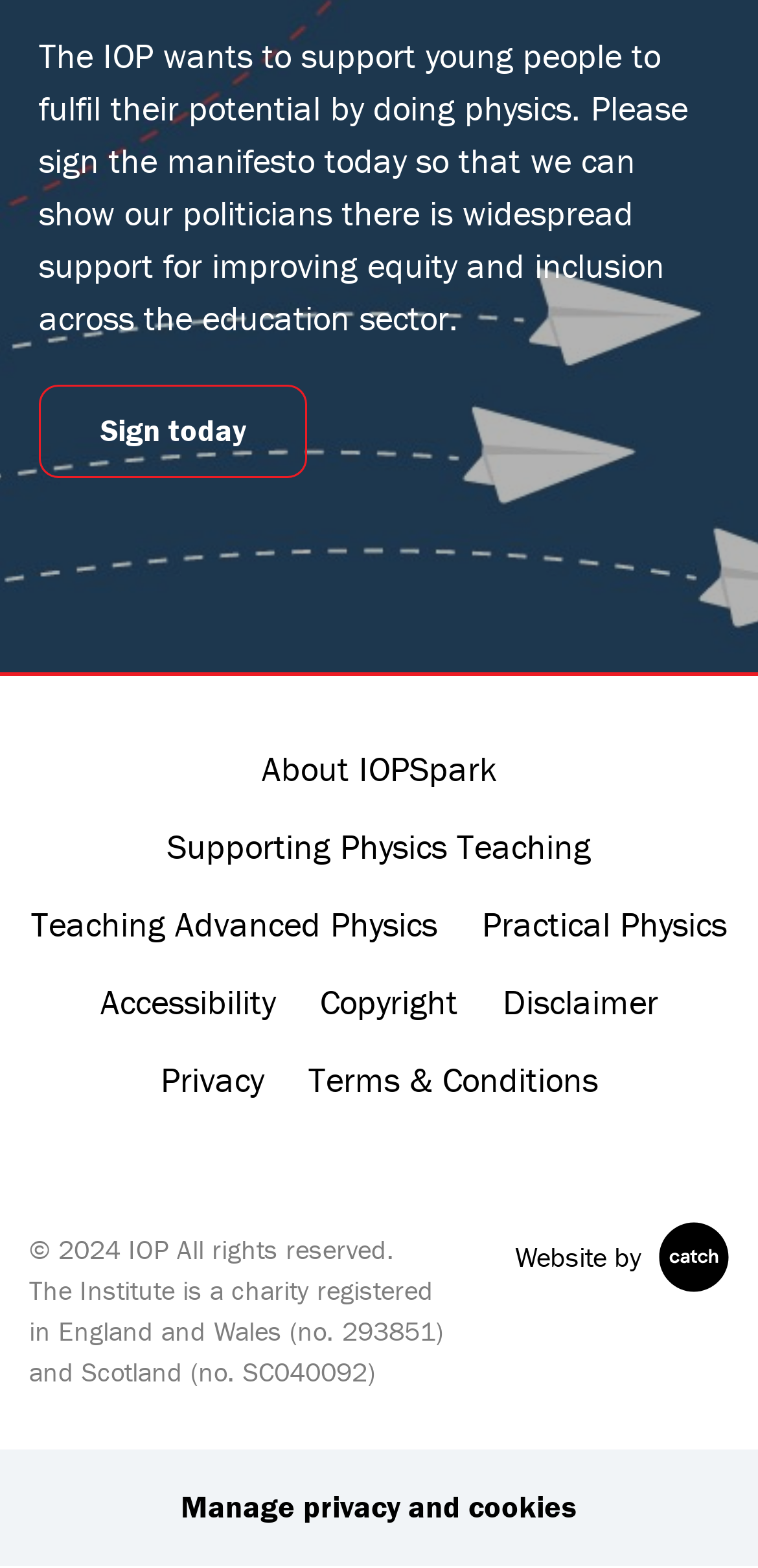Please find the bounding box coordinates of the section that needs to be clicked to achieve this instruction: "Learn about IOPSpark".

[0.322, 0.466, 0.678, 0.516]